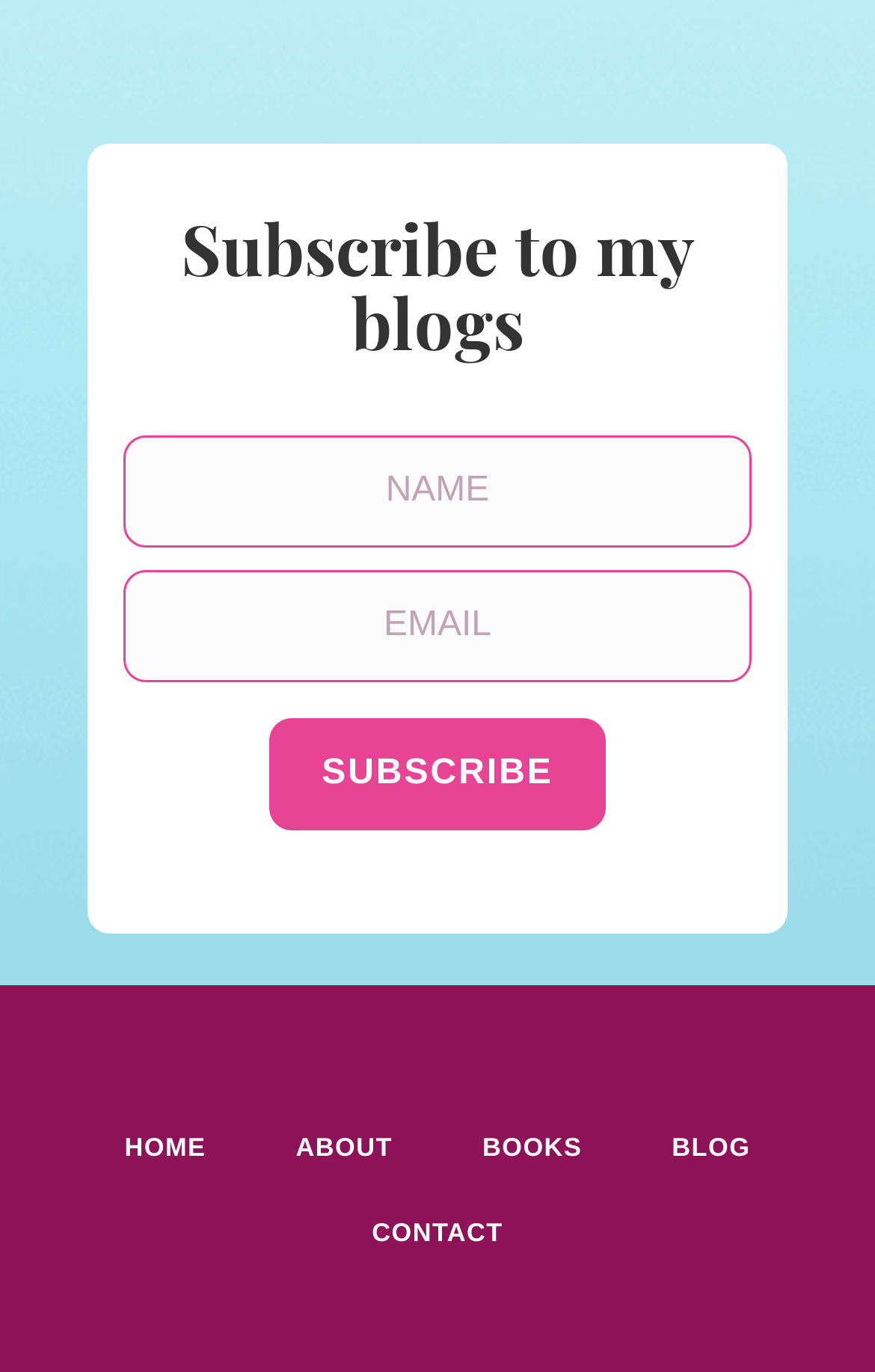Using the provided description: "Home", find the bounding box coordinates of the corresponding UI element. The output should be four float numbers between 0 and 1, in the format [left, top, right, bottom].

[0.091, 0.813, 0.287, 0.862]